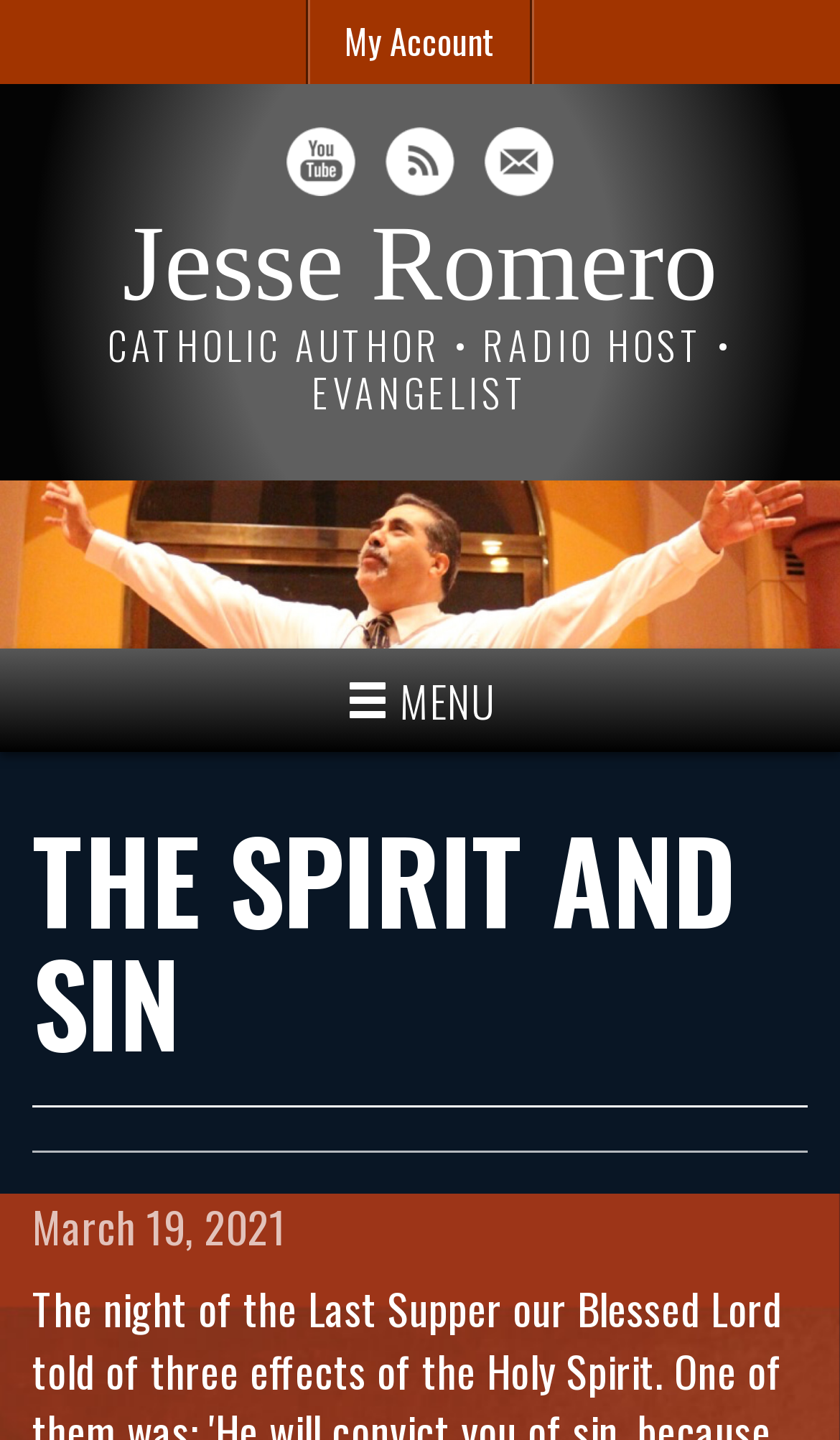Given the description parent_node: Skip to main content, predict the bounding box coordinates of the UI element. Ensure the coordinates are in the format (top-left x, top-left y, bottom-right x, bottom-right y) and all values are between 0 and 1.

[0.038, 0.91, 0.151, 0.971]